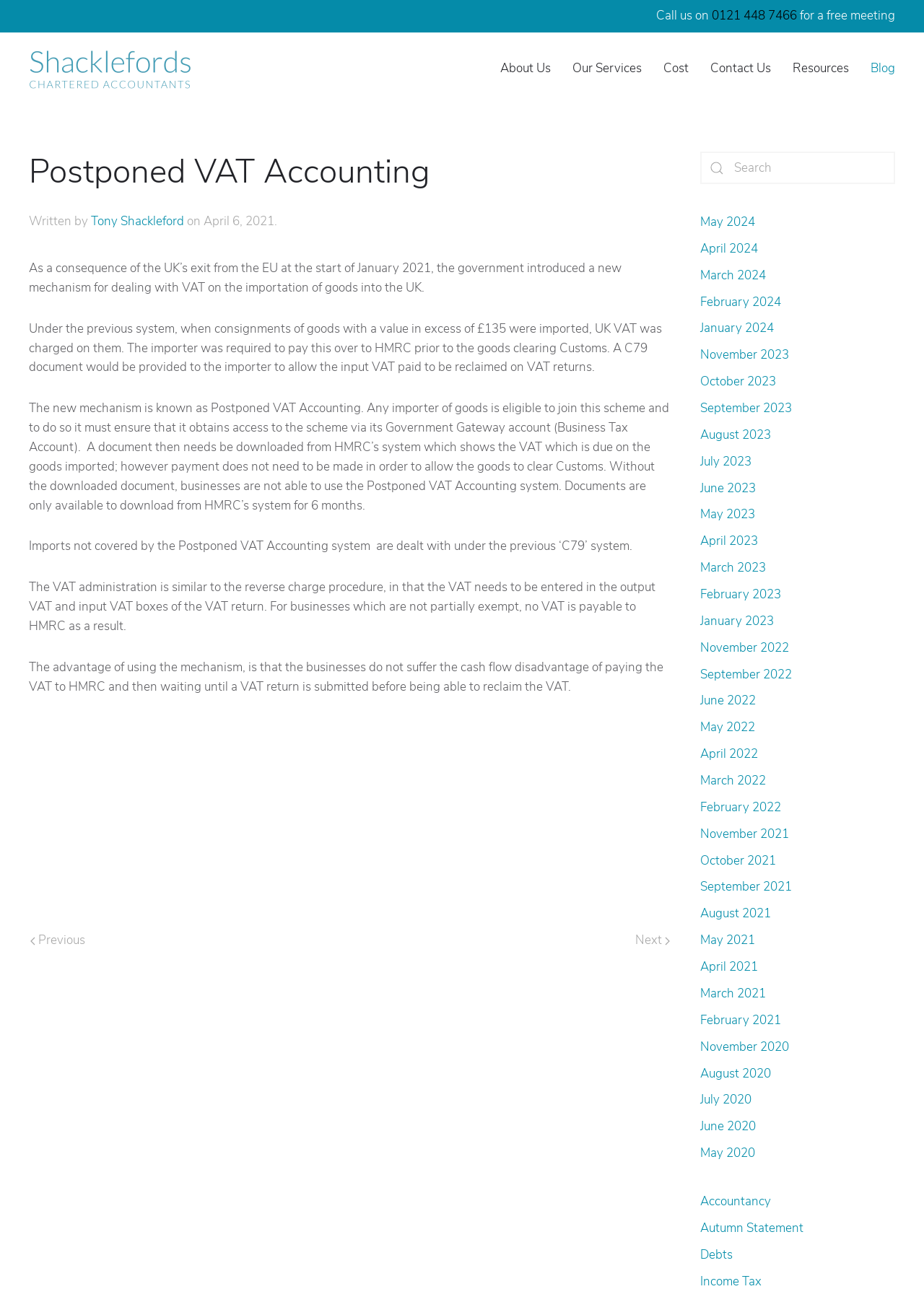Please identify the bounding box coordinates of the area that needs to be clicked to follow this instruction: "Click 'About Us'".

[0.541, 0.025, 0.596, 0.081]